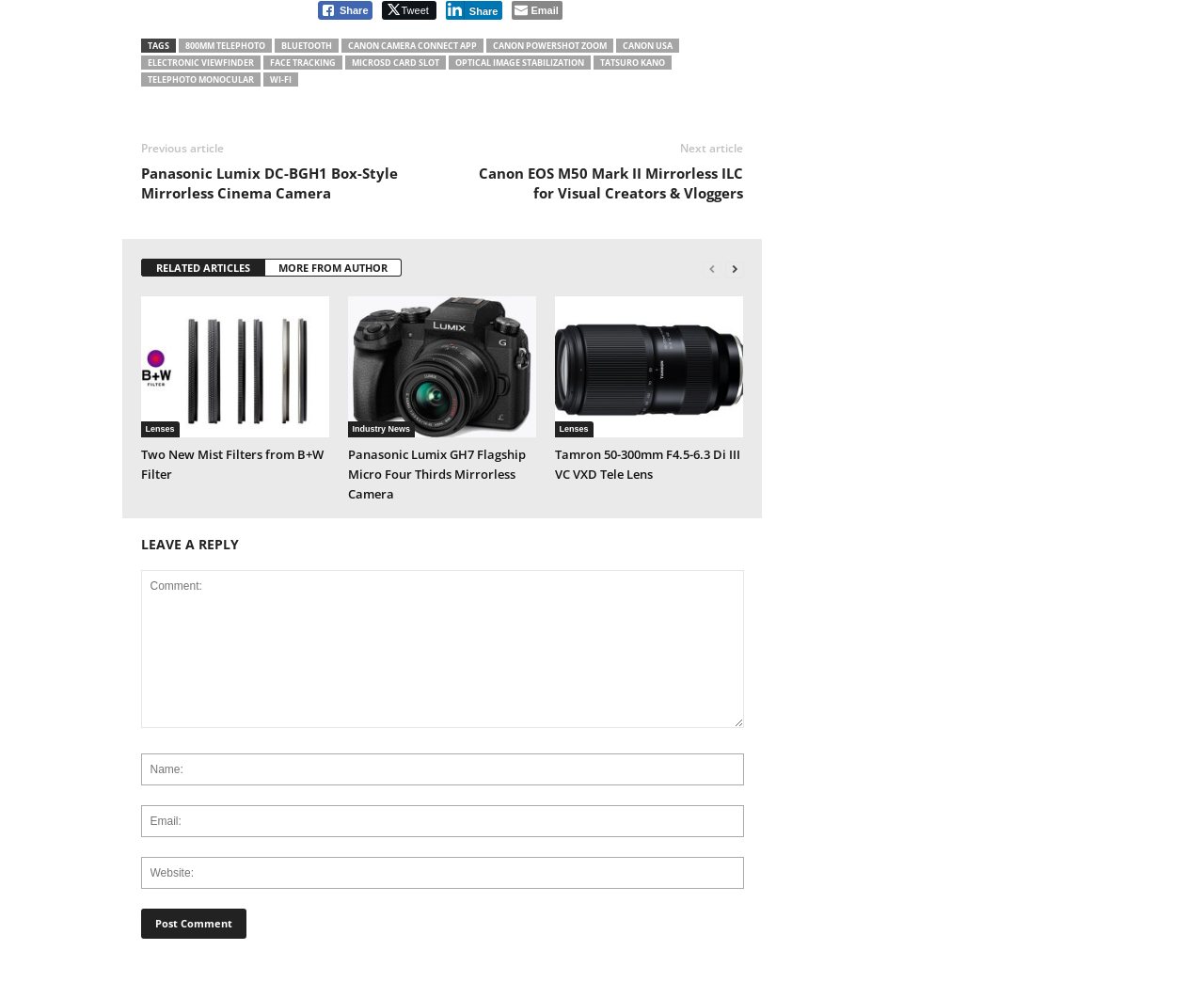Carefully examine the image and provide an in-depth answer to the question: What is the type of filter mentioned in the article?

I found a link with the text 'Two New Mist Filters from B+W Filter', which suggests that the article is about a new product release from B+W Filter, specifically a mist filter.